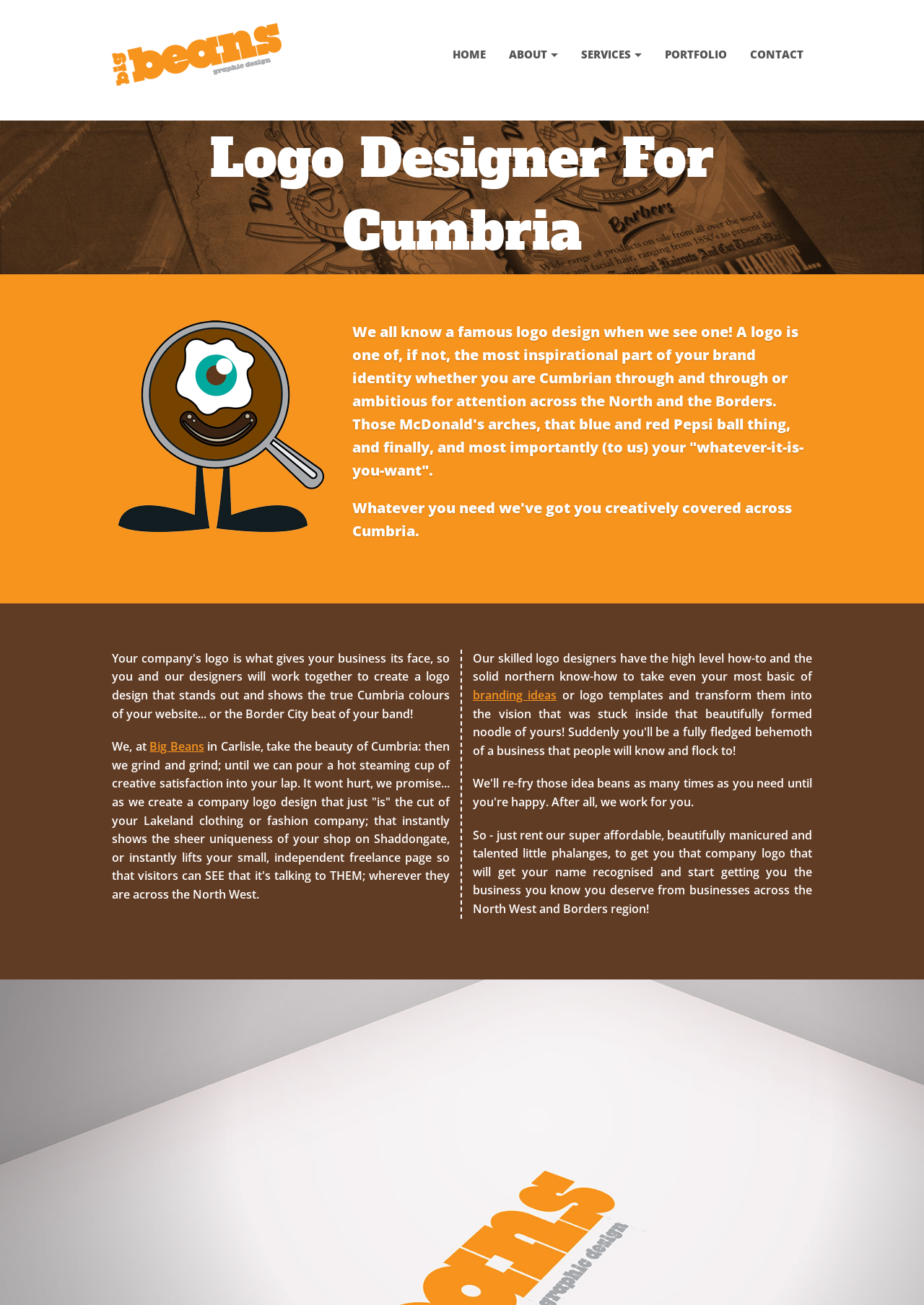Highlight the bounding box coordinates of the region I should click on to meet the following instruction: "Learn more about Big Beans".

[0.162, 0.566, 0.221, 0.578]